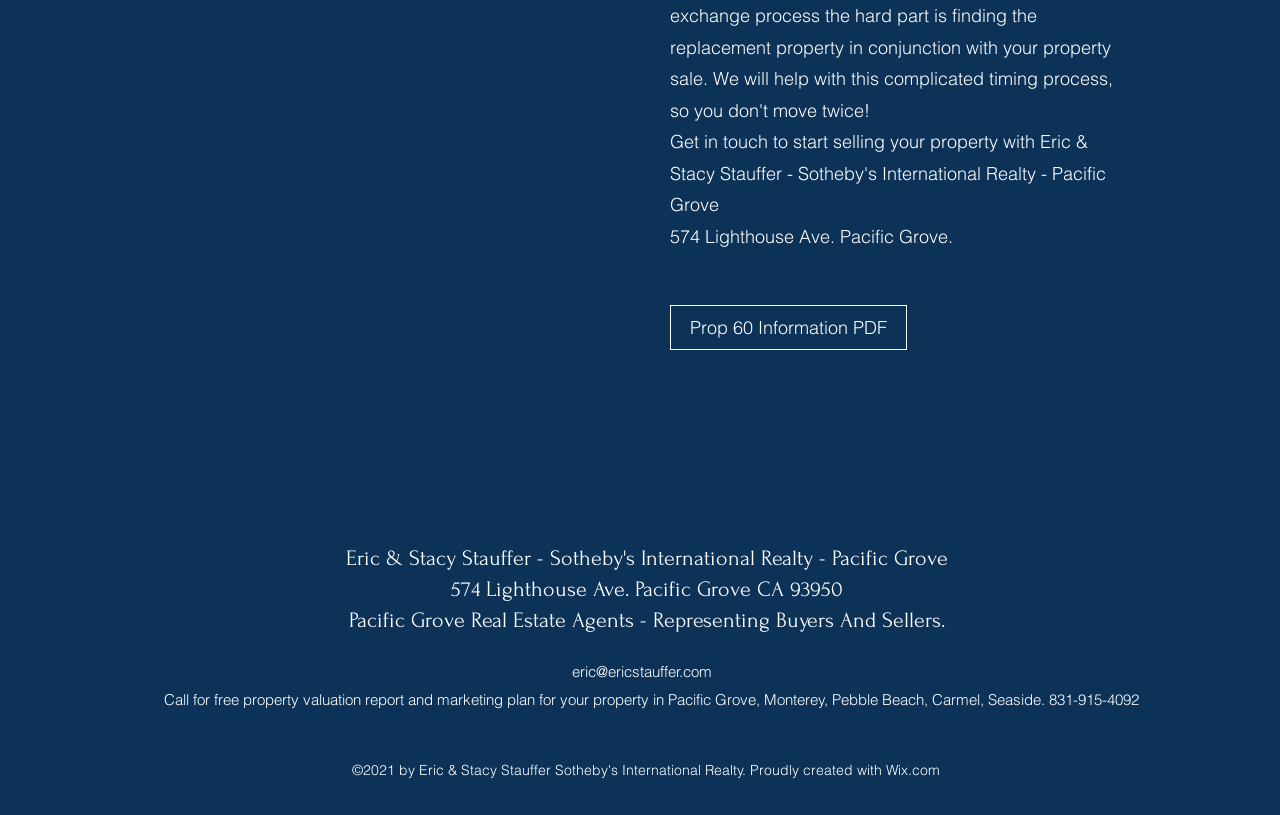What is the phone number for a free property valuation report?
Offer a detailed and full explanation in response to the question.

I found the phone number by reading the static text element with the bounding box coordinates [0.128, 0.847, 0.889, 0.87] which contains the text 'Call for free property valuation report and marketing plan for your property in Pacific Grove, Monterey, Pebble Beach, Carmel, Seaside. 831-915-4092'.